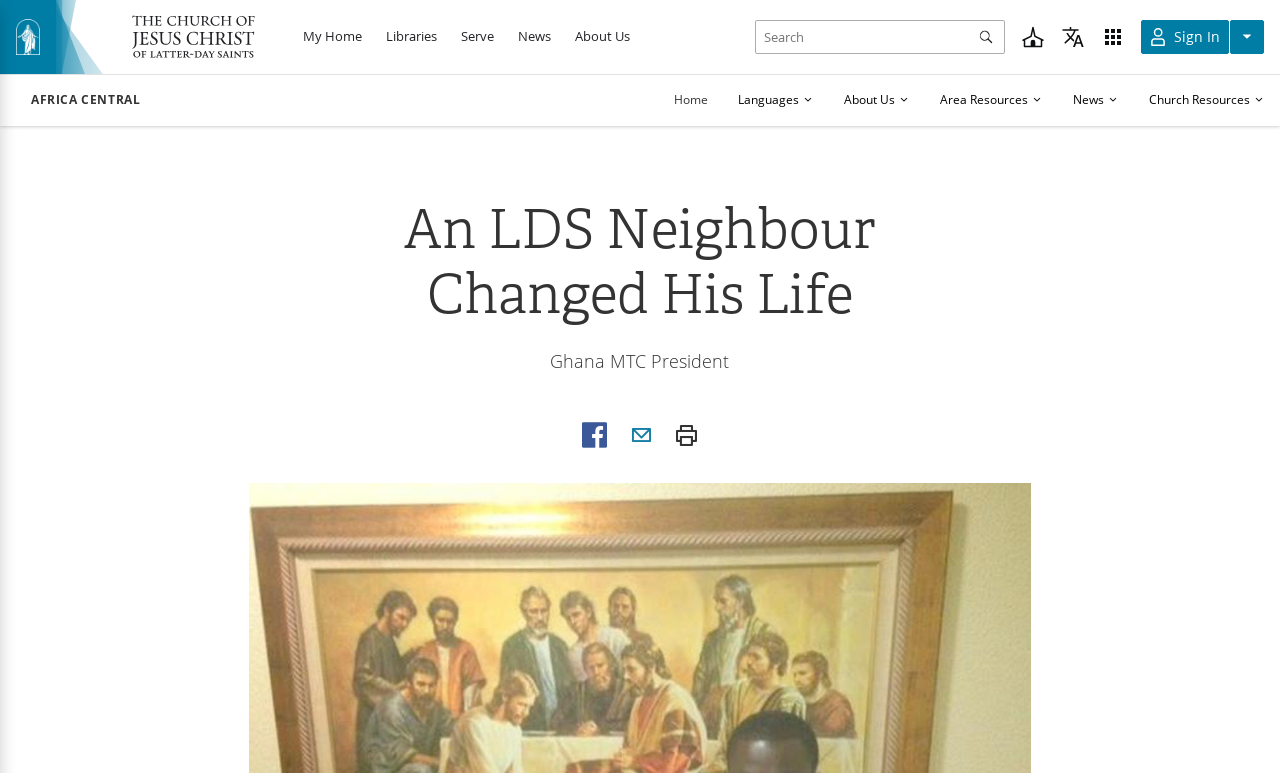How many links are under the 'AFRICA CENTRAL' heading?
Using the information from the image, give a concise answer in one word or a short phrase.

2